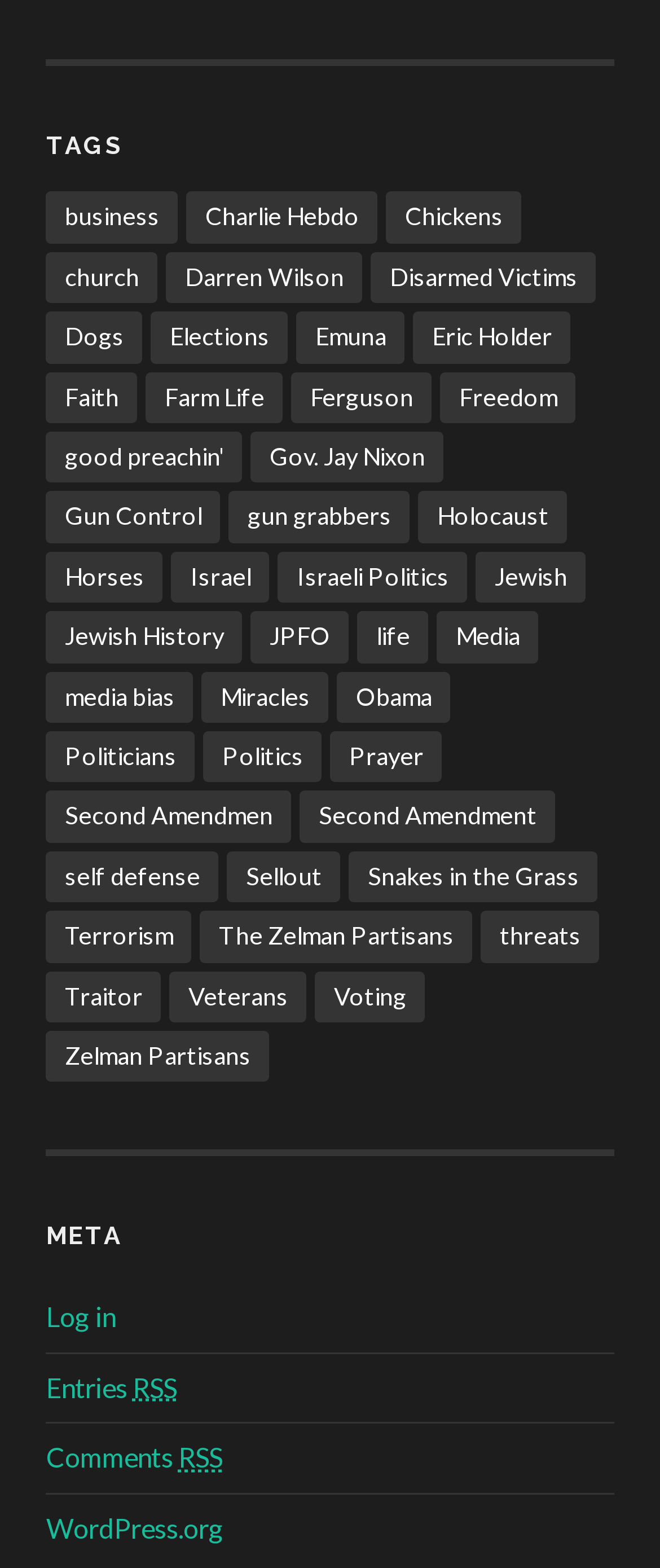How many 'Second Amendment' items are there?
Give a single word or phrase as your answer by examining the image.

32